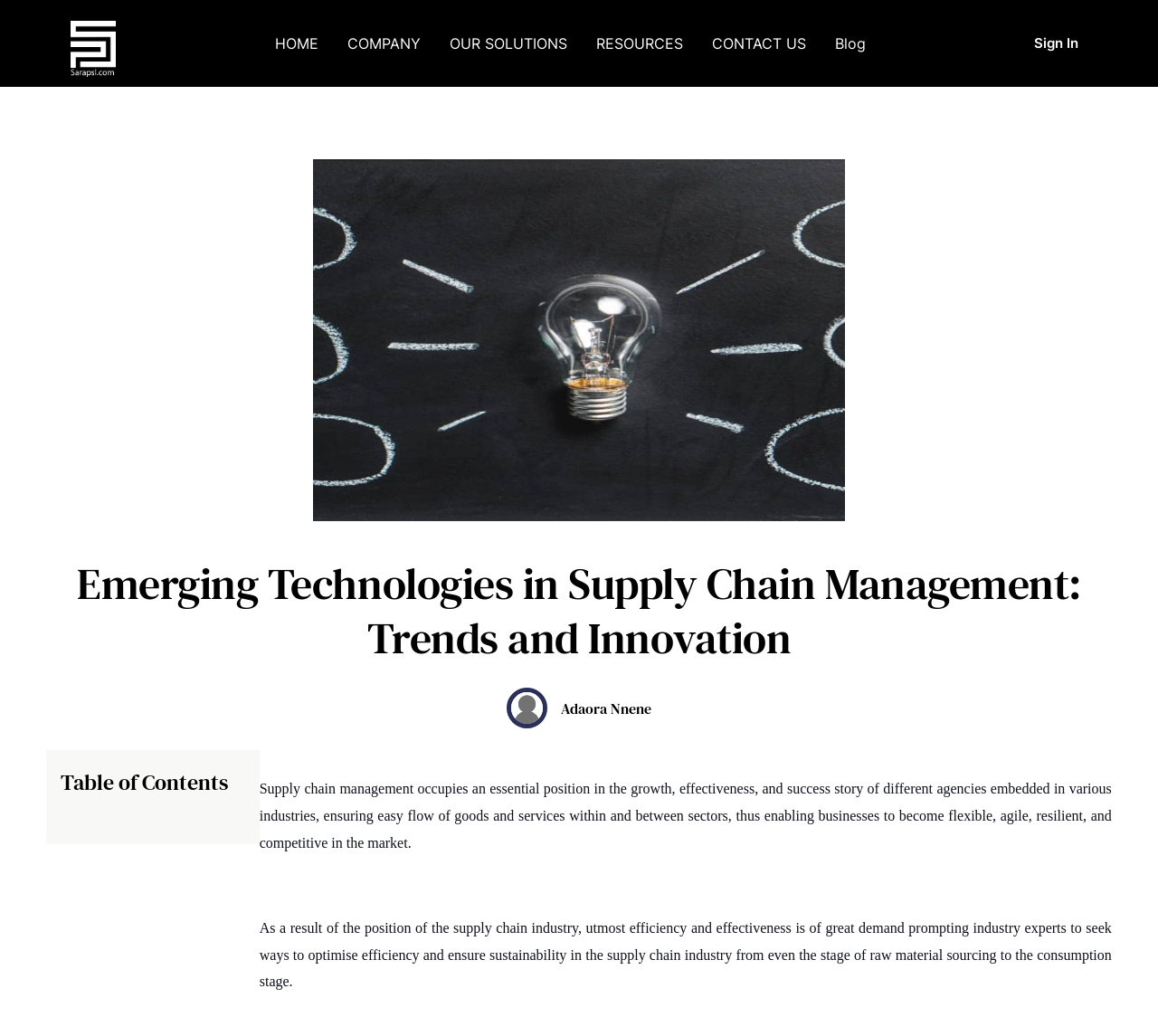What are industry experts seeking in the supply chain industry?
Answer the question with a thorough and detailed explanation.

Due to the importance of the supply chain industry, industry experts are seeking ways to optimise efficiency and ensure sustainability in the supply chain industry, from raw material sourcing to the consumption stage.